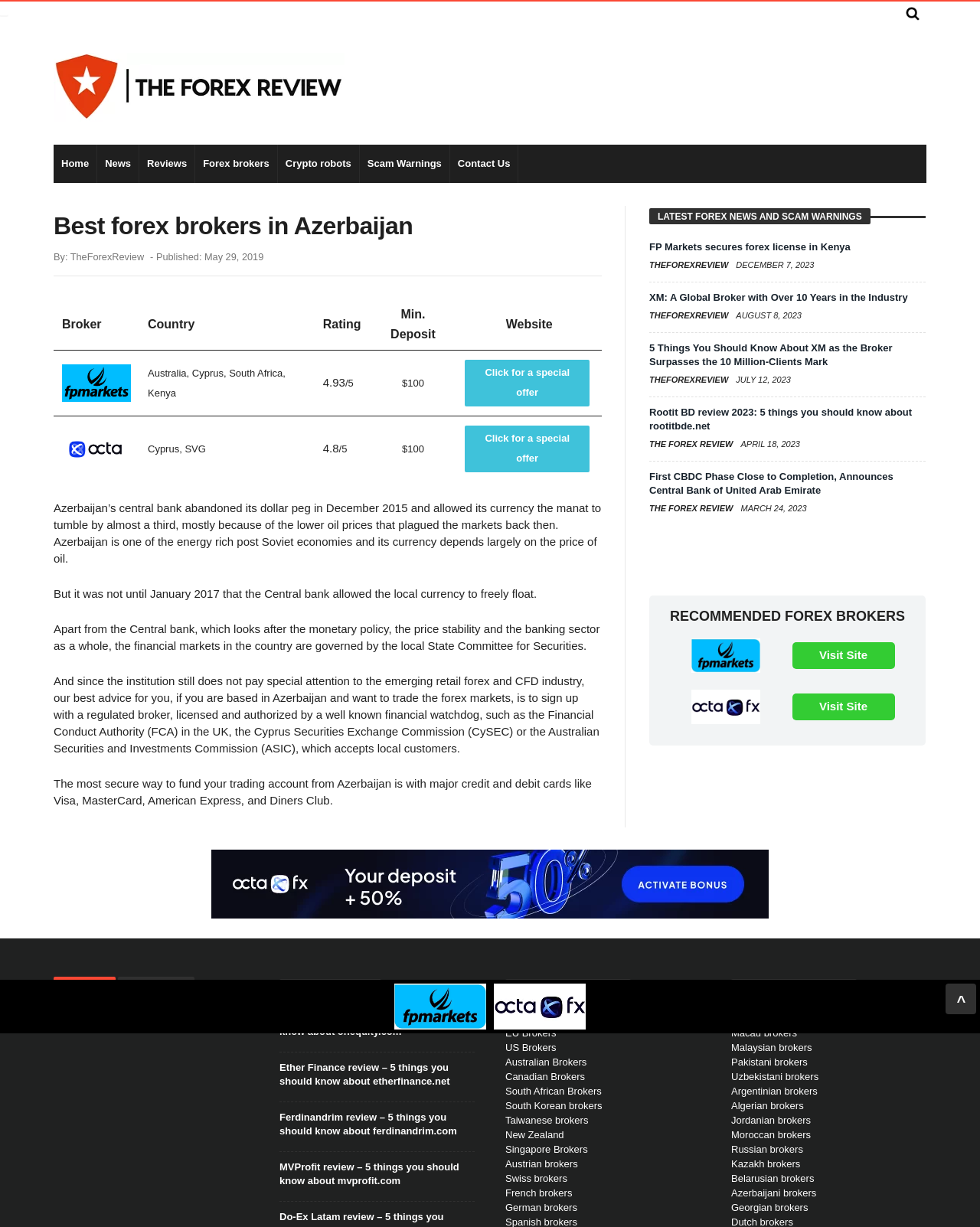Can you specify the bounding box coordinates for the region that should be clicked to fulfill this instruction: "Click on the 'XM: A Global Broker with Over 10 Years in the Industry' news link".

[0.662, 0.238, 0.926, 0.247]